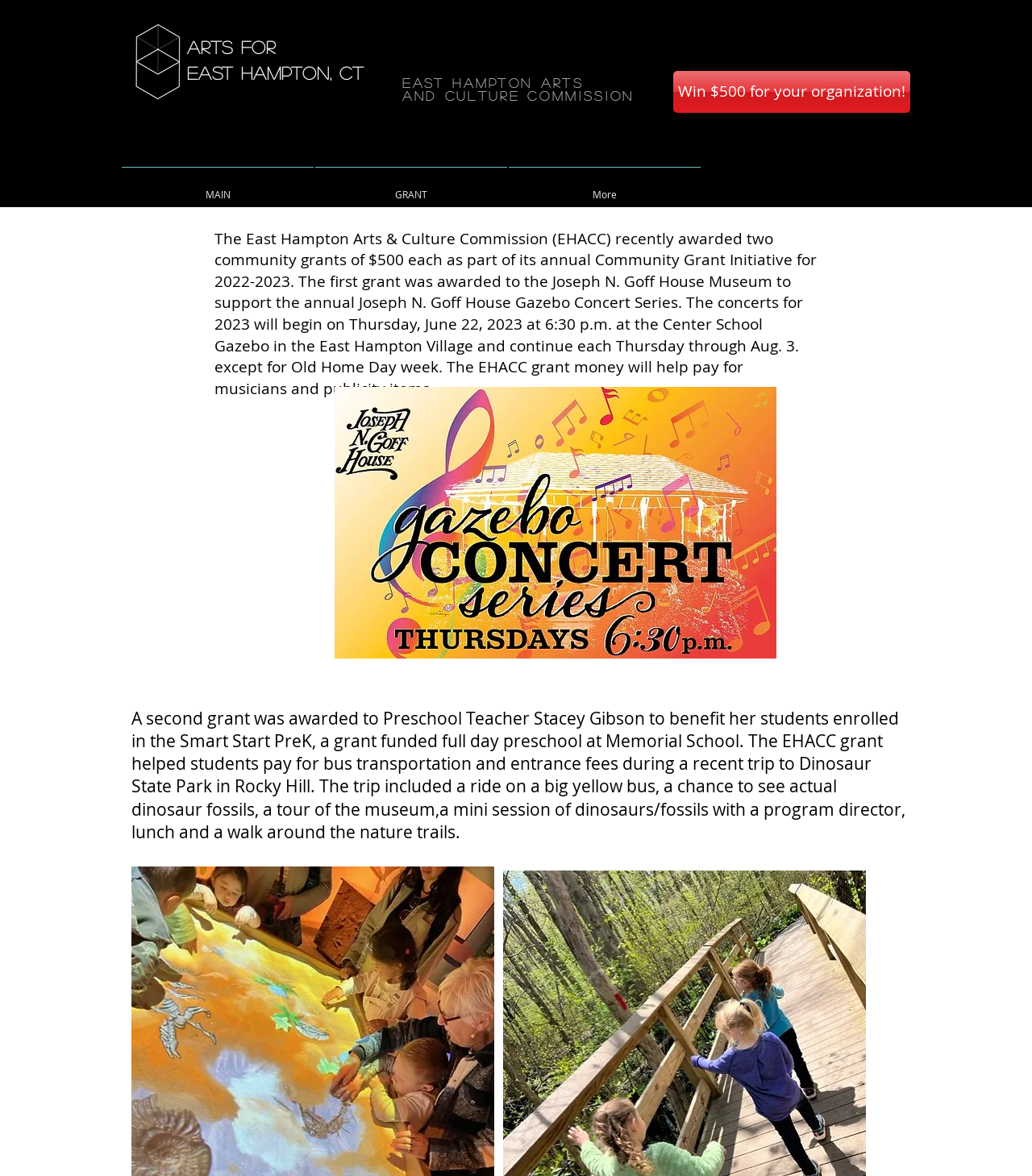Where did the preschool students go on a trip?
Using the image, answer in one word or phrase.

Dinosaur State Park